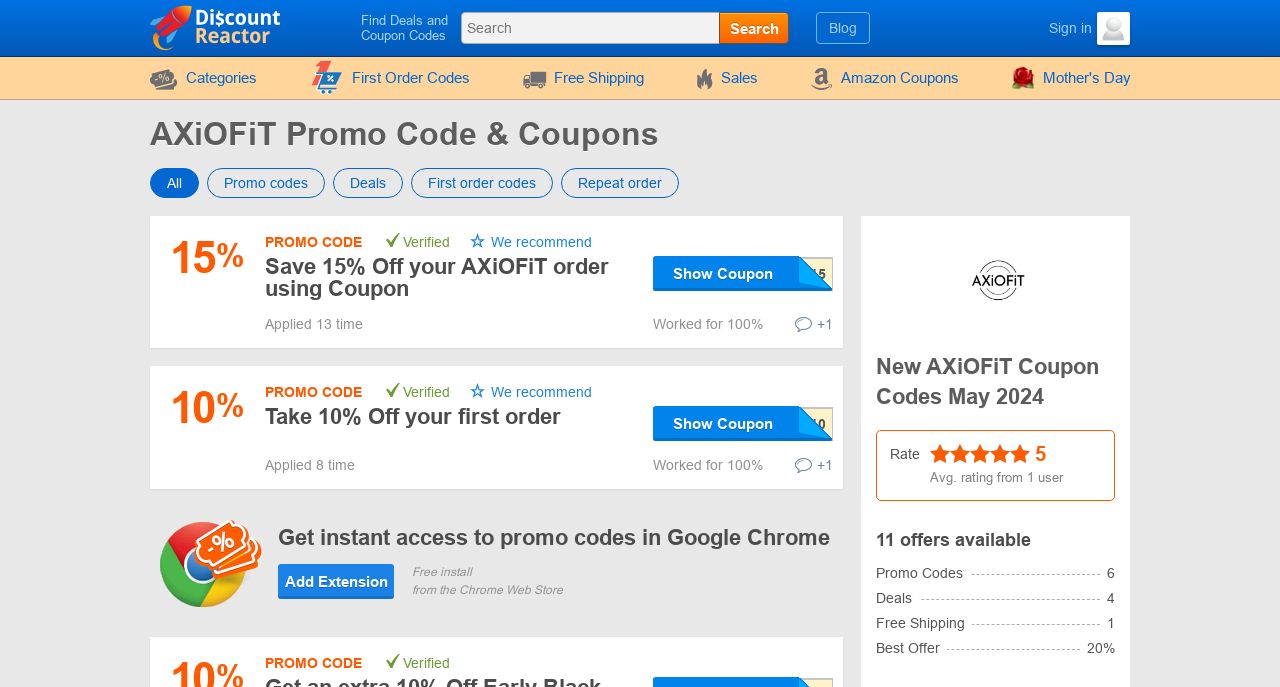Determine the bounding box coordinates of the section I need to click to execute the following instruction: "View AXiOFiT promo codes". Provide the coordinates as four float numbers between 0 and 1, i.e., [left, top, right, bottom].

[0.726, 0.461, 0.829, 0.485]